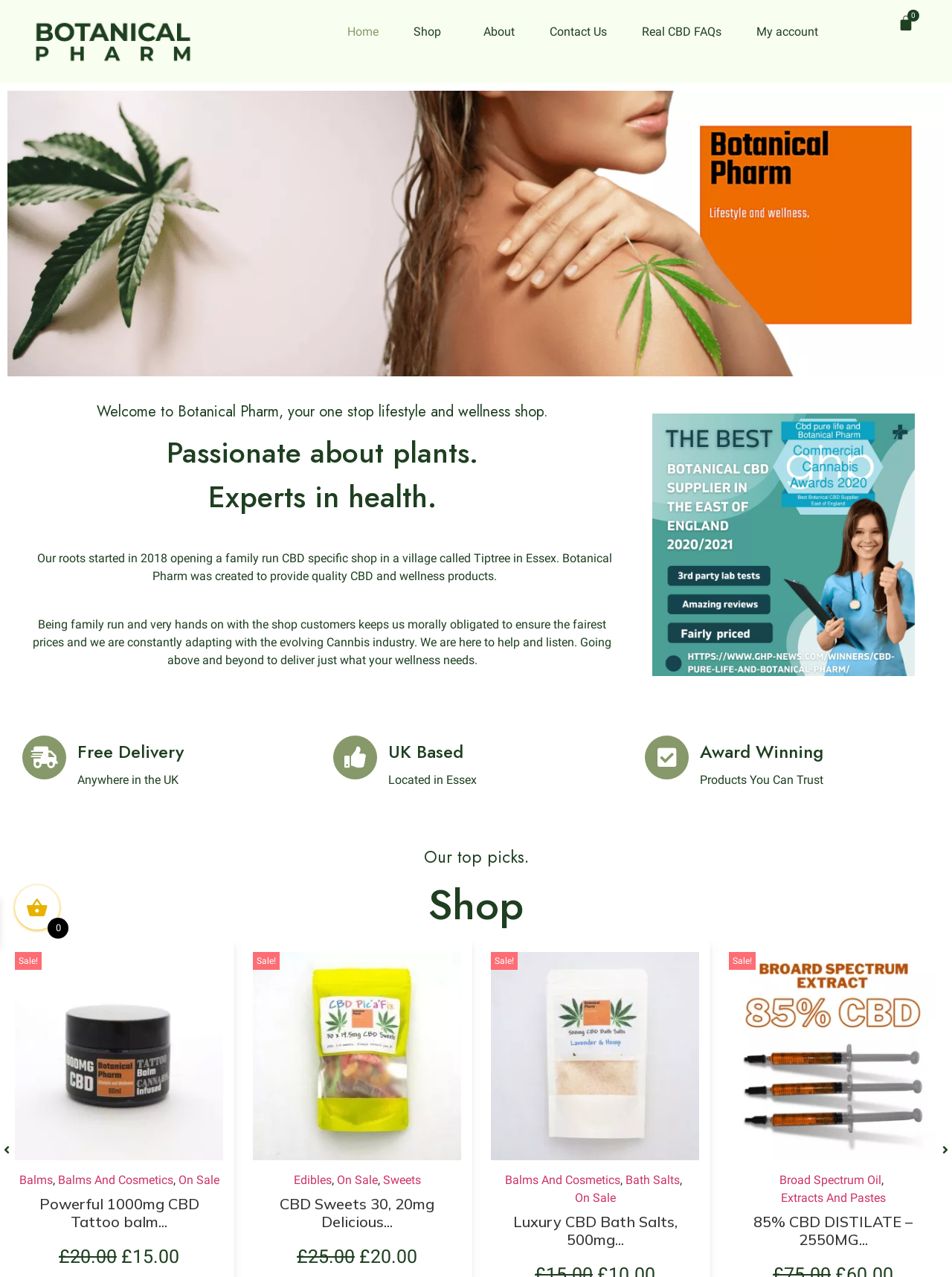Show the bounding box coordinates of the element that should be clicked to complete the task: "Explore 'Broad Spectrum Oil' products".

[0.819, 0.919, 0.926, 0.93]